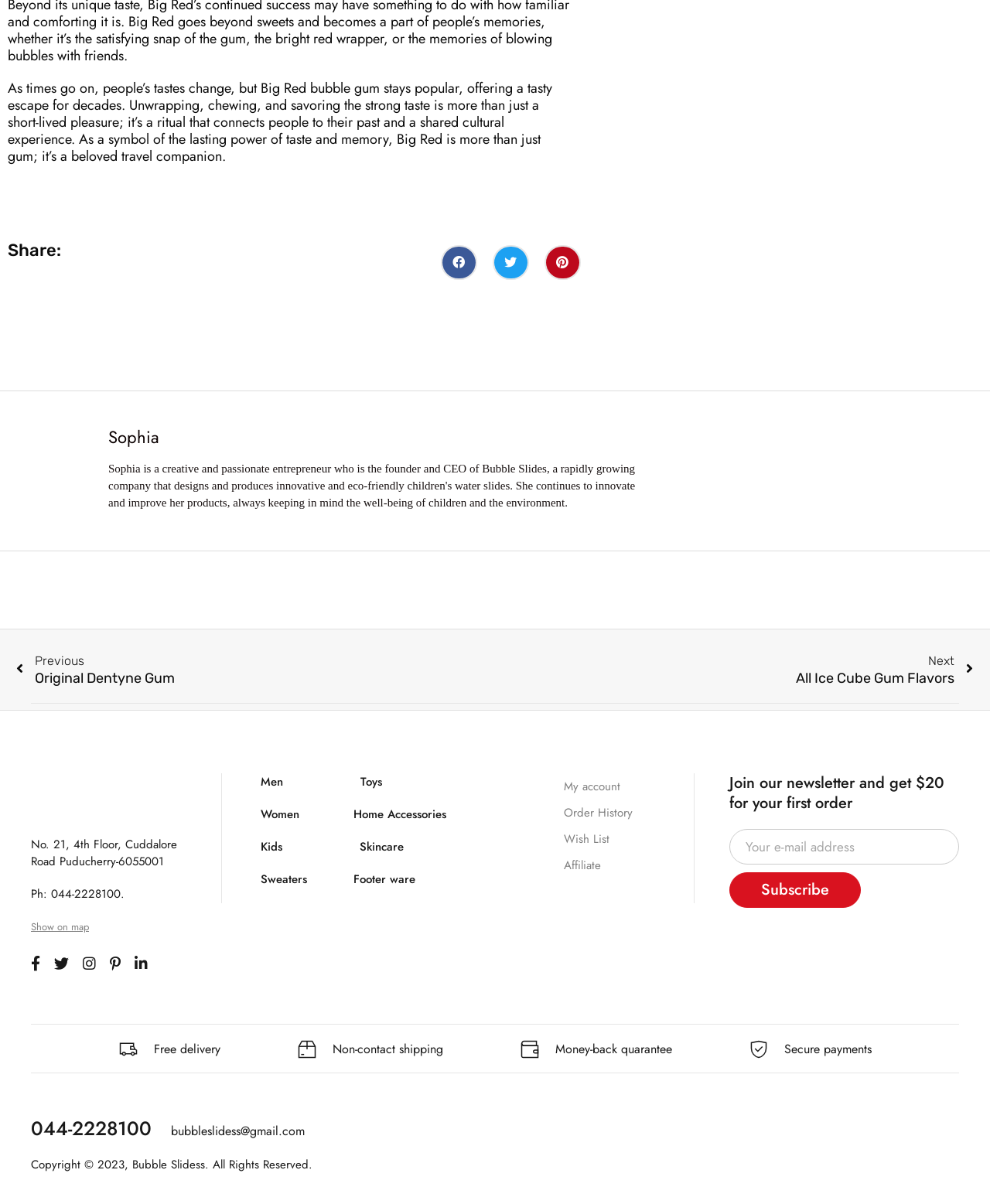Given the following UI element description: "NextAll Ice Cube Gum FlavorsNext", find the bounding box coordinates in the webpage screenshot.

[0.5, 0.542, 0.983, 0.57]